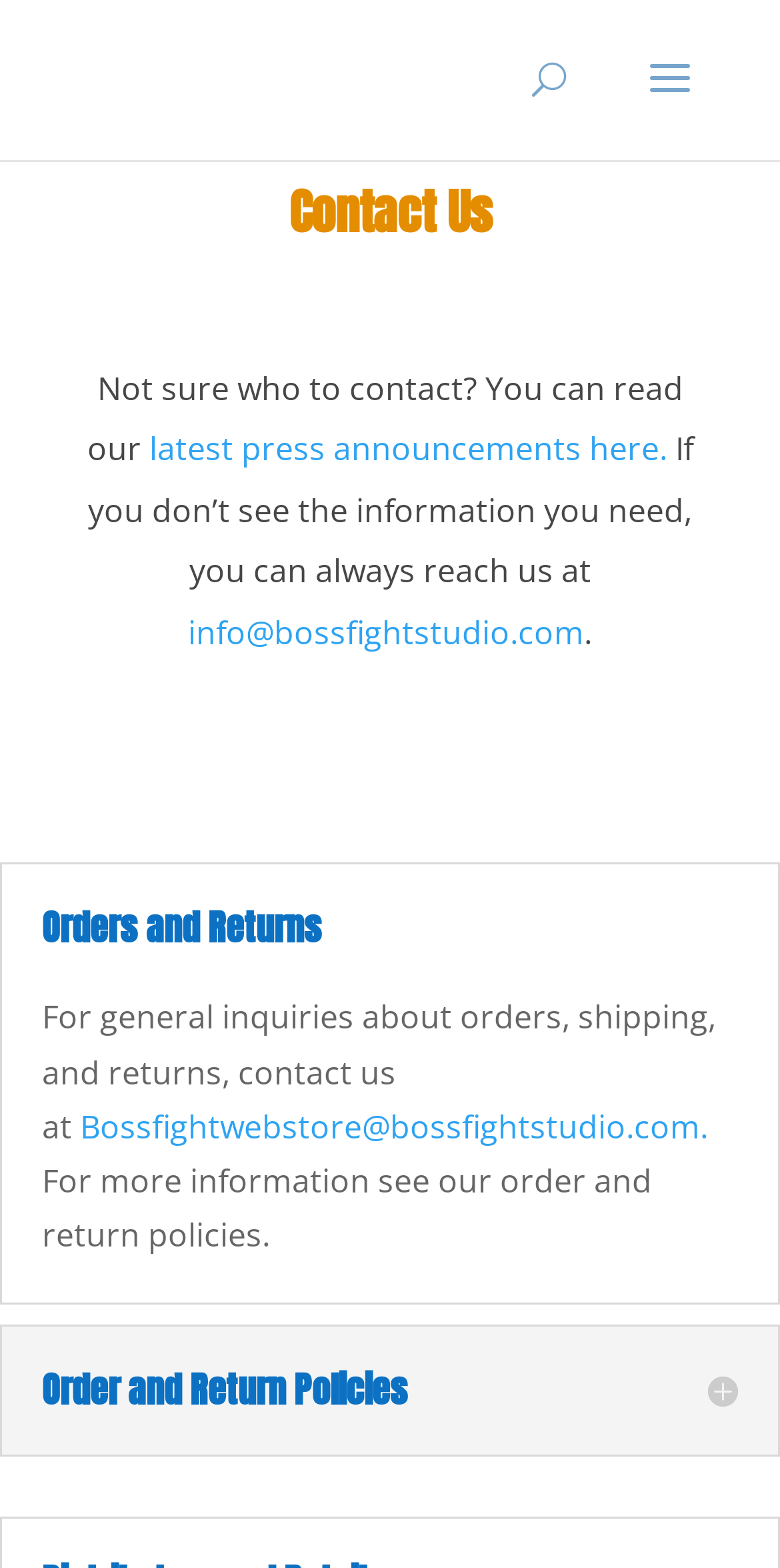Give a detailed account of the webpage's layout and content.

The webpage is about contacting Boss Fight Studio, with a prominent heading "Contact Us" at the top. Below the heading, there is a brief paragraph of text that provides guidance on who to contact, with a link to the latest press announcements. 

To the right of this paragraph, there is a search bar. 

Further down the page, there are two sections: "Orders and Returns" and "Order and Return Policies". The "Orders and Returns" section contains a paragraph of text that explains how to contact the studio for general inquiries about orders, shipping, and returns, with a link to an email address. 

The "Order and Return Policies" section is located below the "Orders and Returns" section, and it appears to be a heading with an icon. There is also a paragraph of text that mentions the studio's order and return policies.